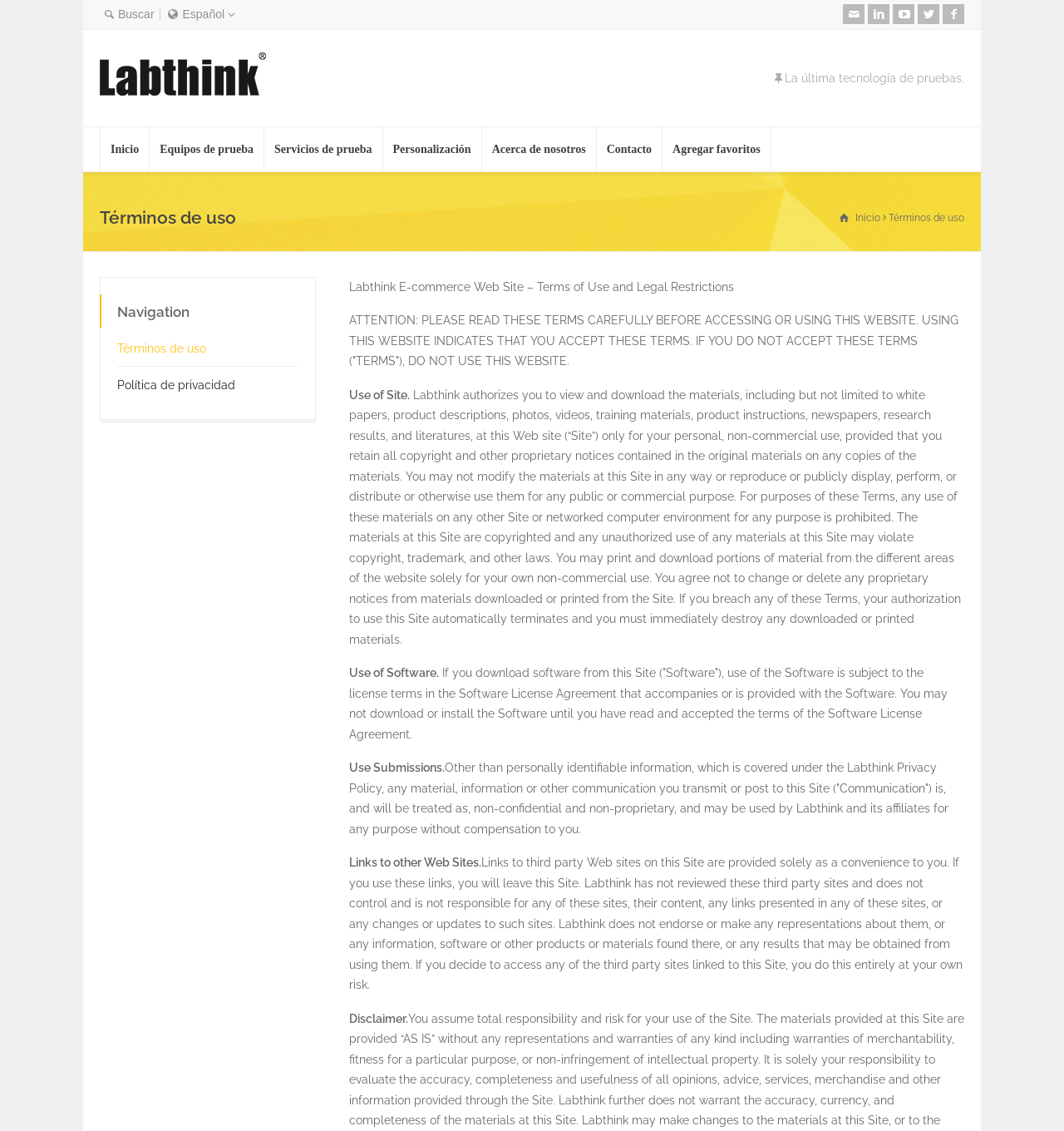Provide a thorough description of the webpage's content and layout.

The webpage is titled "Terms of Use - Labthink International" and appears to be a legal document outlining the terms and conditions of using the Labthink website. 

At the top of the page, there is a search bar with a "Buscar" button, followed by a language selection menu with options for English, American English, Français, Русский, Deutsch, Português, Türkçe, Italiano, ไทย, Việt Nam, العربية, and 日本語. 

To the right of the language menu, there are social media links to LinkedIn, YouTube, Twitter, and Facebook. 

Below the language menu, there is a logo of Labthink, accompanied by a tagline "La última tecnología de pruebas." 

The main content of the page is divided into sections, starting with a heading "Términos de uso" followed by a block of text outlining the terms of use, including the use of site materials, software, and submissions. 

There are also links to other sections of the website, including "Inicio", "Equipos de prueba", "Servicios de prueba", "Personalización", "Acerca de nosotros", "Contacto", and "Agregar favoritos". 

At the bottom of the page, there is a navigation menu with links to "Términos de uso" and "Política de privacidad".